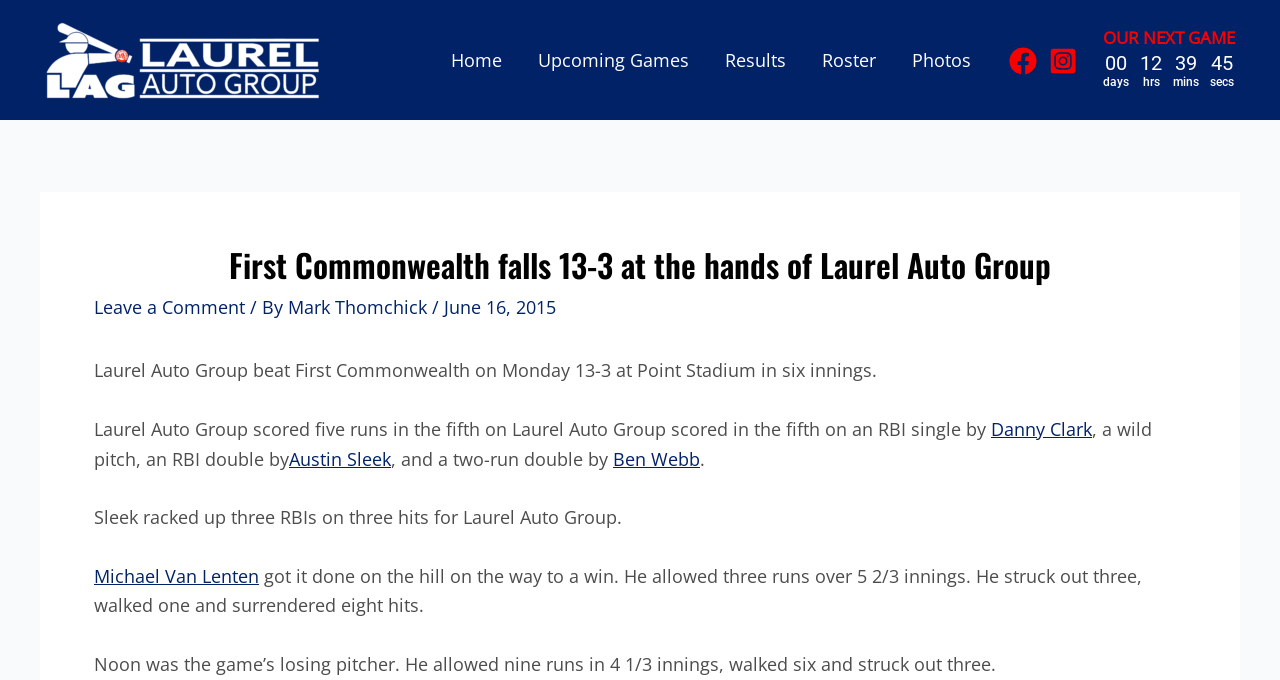Please locate the bounding box coordinates of the element that should be clicked to complete the given instruction: "Visit the Laurel Auto Group AAABA page".

[0.031, 0.067, 0.254, 0.103]